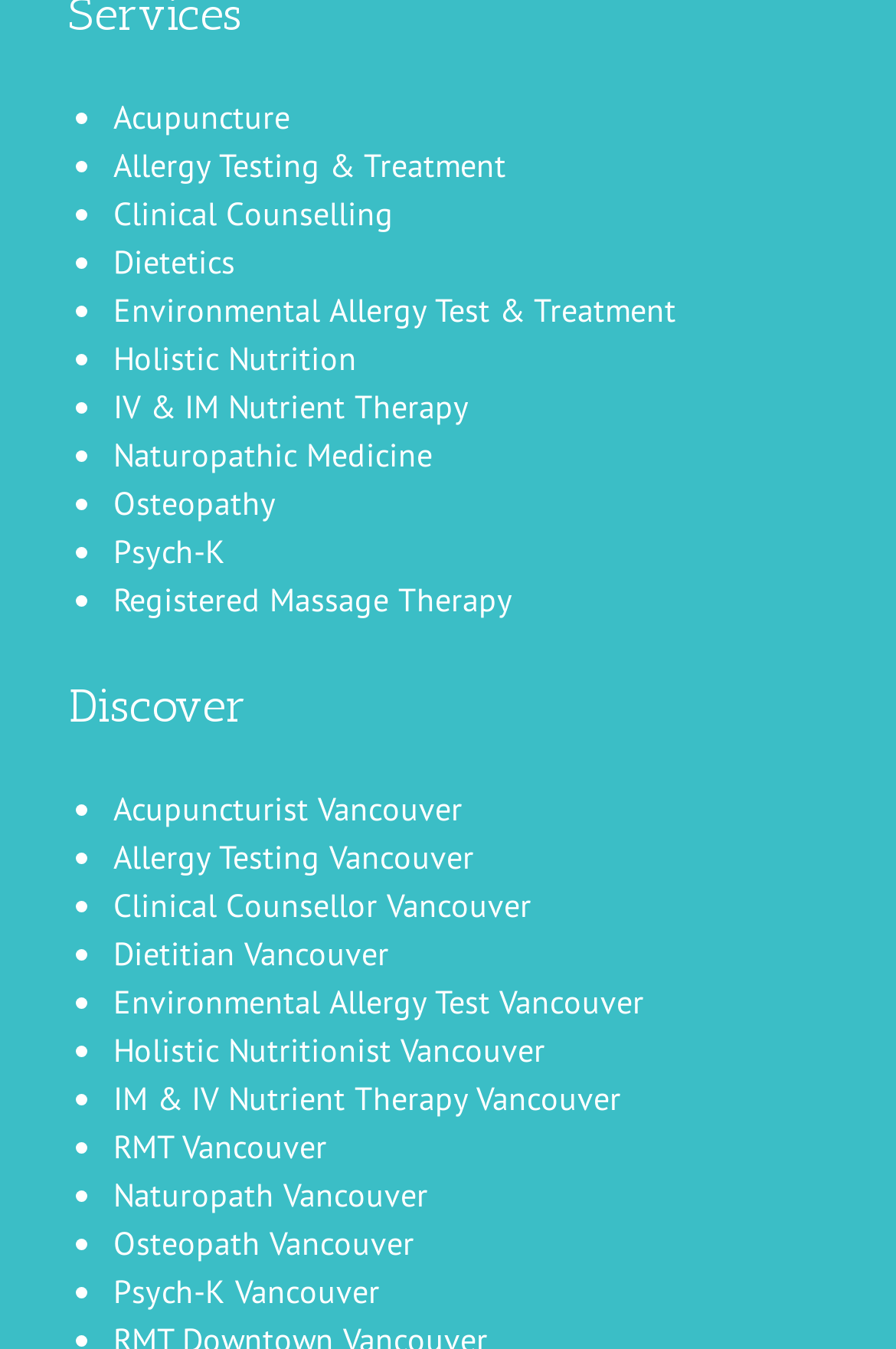Please specify the bounding box coordinates of the element that should be clicked to execute the given instruction: 'Find a Naturopath Vancouver'. Ensure the coordinates are four float numbers between 0 and 1, expressed as [left, top, right, bottom].

[0.126, 0.87, 0.477, 0.901]